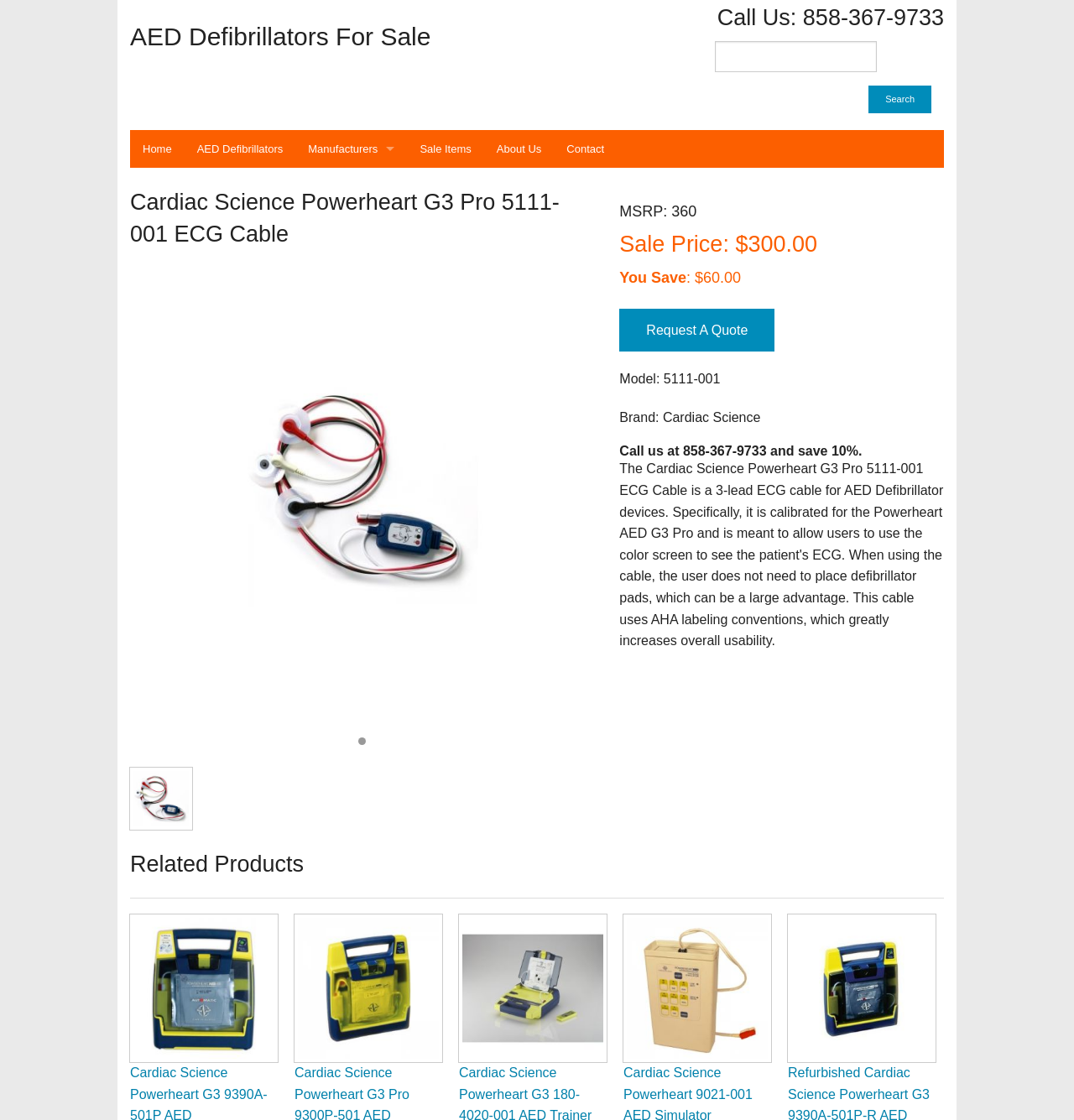Your task is to find and give the main heading text of the webpage.

AED Defibrillators For Sale